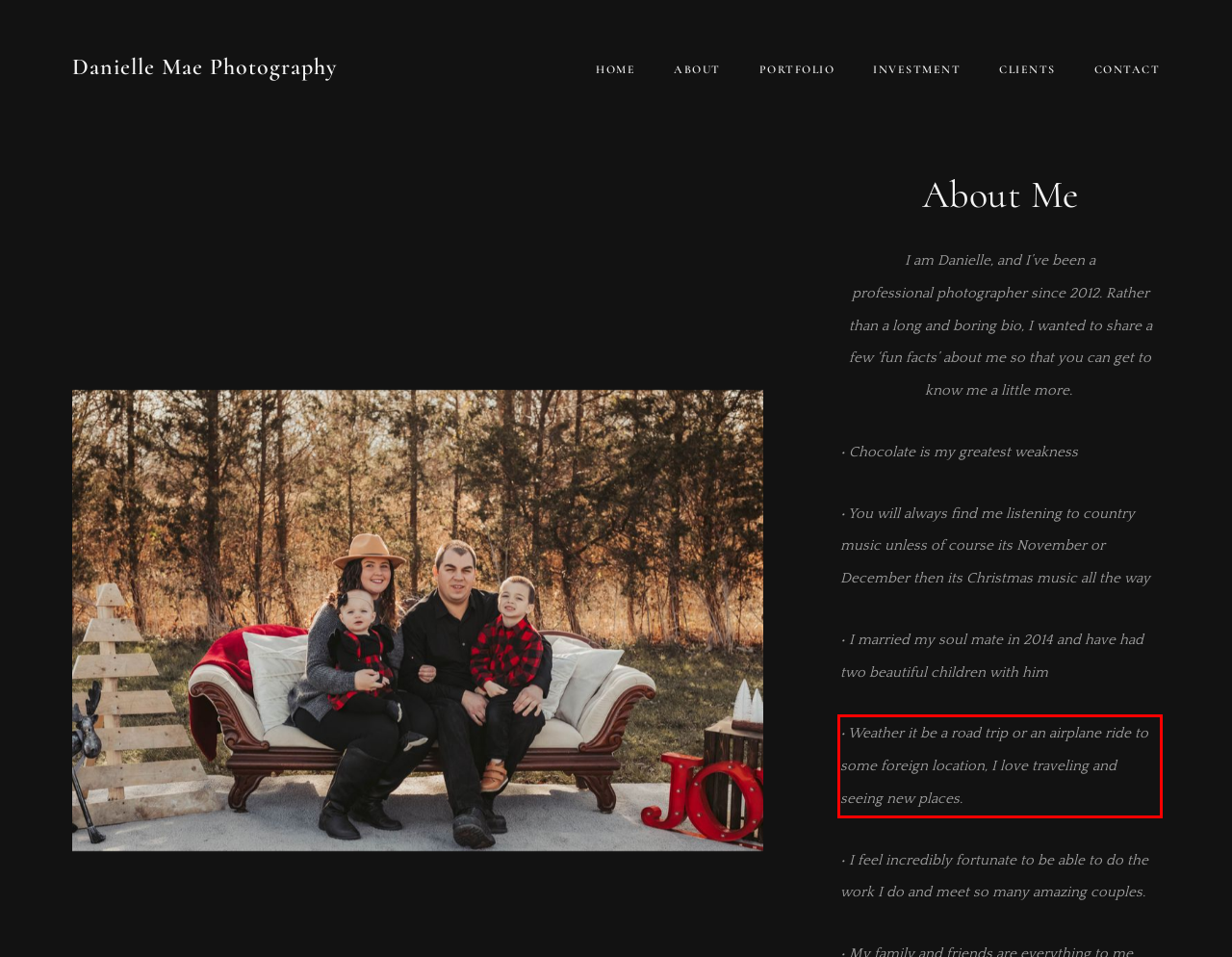Within the screenshot of the webpage, there is a red rectangle. Please recognize and generate the text content inside this red bounding box.

• Weather it be a road trip or an airplane ride to some foreign location, I love traveling and seeing new places.